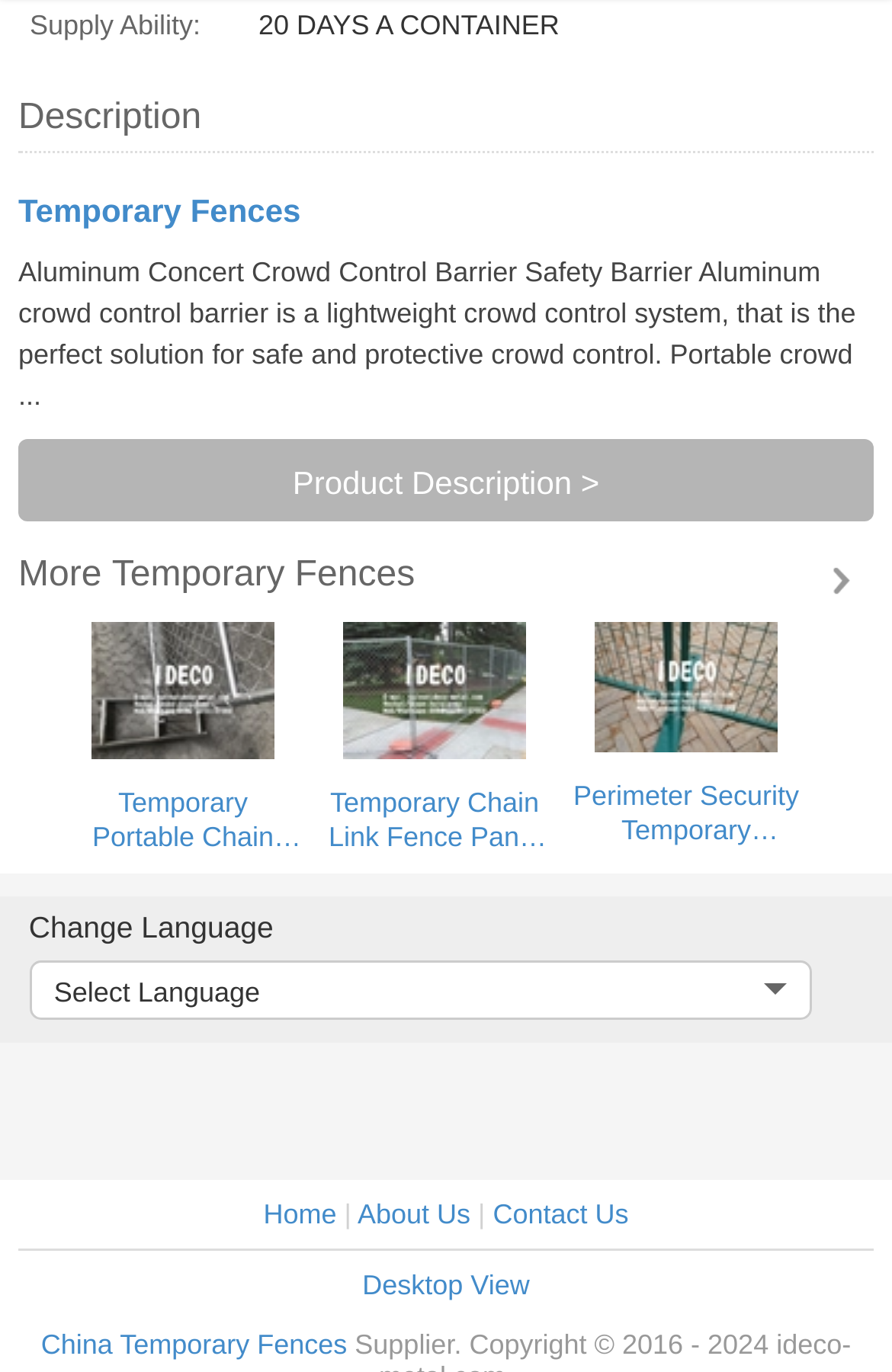What type of content is described in the link 'Product Description >'?
Based on the screenshot, answer the question with a single word or phrase.

Product description